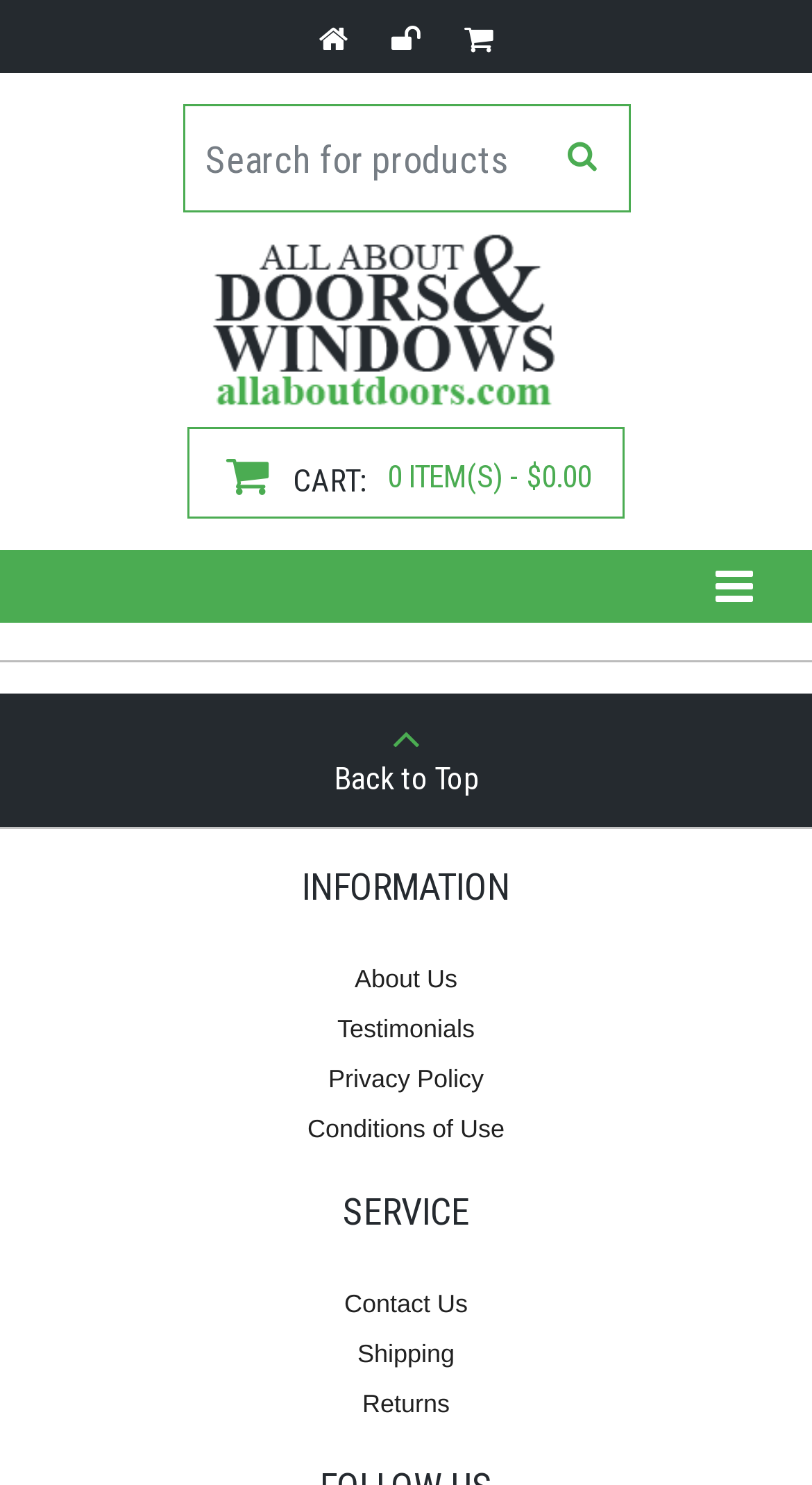Extract the bounding box coordinates of the UI element described by: "Conditions of Use". The coordinates should include four float numbers ranging from 0 to 1, e.g., [left, top, right, bottom].

[0.379, 0.75, 0.621, 0.77]